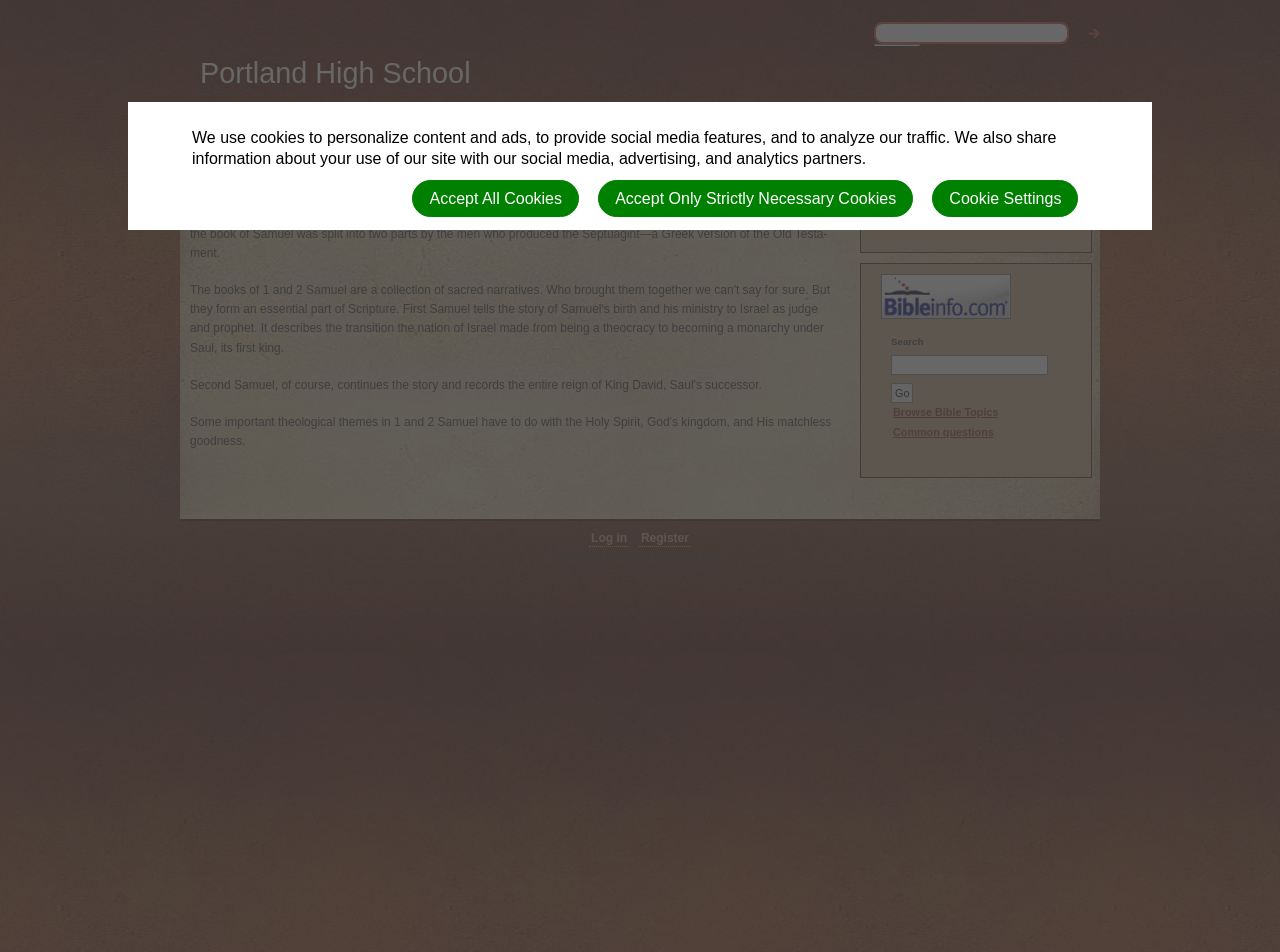Provide a thorough description of the webpage's content and layout.

The webpage is about Portland High School, with a prominent heading at the top left corner. Below the heading, there is a search box with a "Search" button to its right. 

On the top navigation bar, there are several links, including "HOME", "ABOUT US", "HISTORY", "PRINCIPAL'S PAGE", "ADMINISTRATION AND STAFF", "PHOTO GALLERY", "CONTACT US", "CALENDER", and "FORMS", arranged from left to right.

Below the navigation bar, there is an image on the left side, accompanied by a heading "1 & 2 Samuel" and a paragraph of text that discusses the book of Samuel in the Old Testament.

On the right side, there is a section with a heading "Events" and a message "No upcoming events". Below this section, there is another section with an image and a search box with a "Go" button. There are also two links, "Browse Bible Topics" and "Common questions", below the search box.

At the bottom of the page, there are links to "Log in" and "Register", separated by a vertical line. A copyright notice "(c) 2024 Portland High School" is displayed below these links.

Additionally, there is a notification at the bottom of the page that informs users about the use of cookies and provides options to customize cookie settings, including "Cookie Settings", "Accept Only Strictly Necessary Cookies", and "Accept All Cookies".